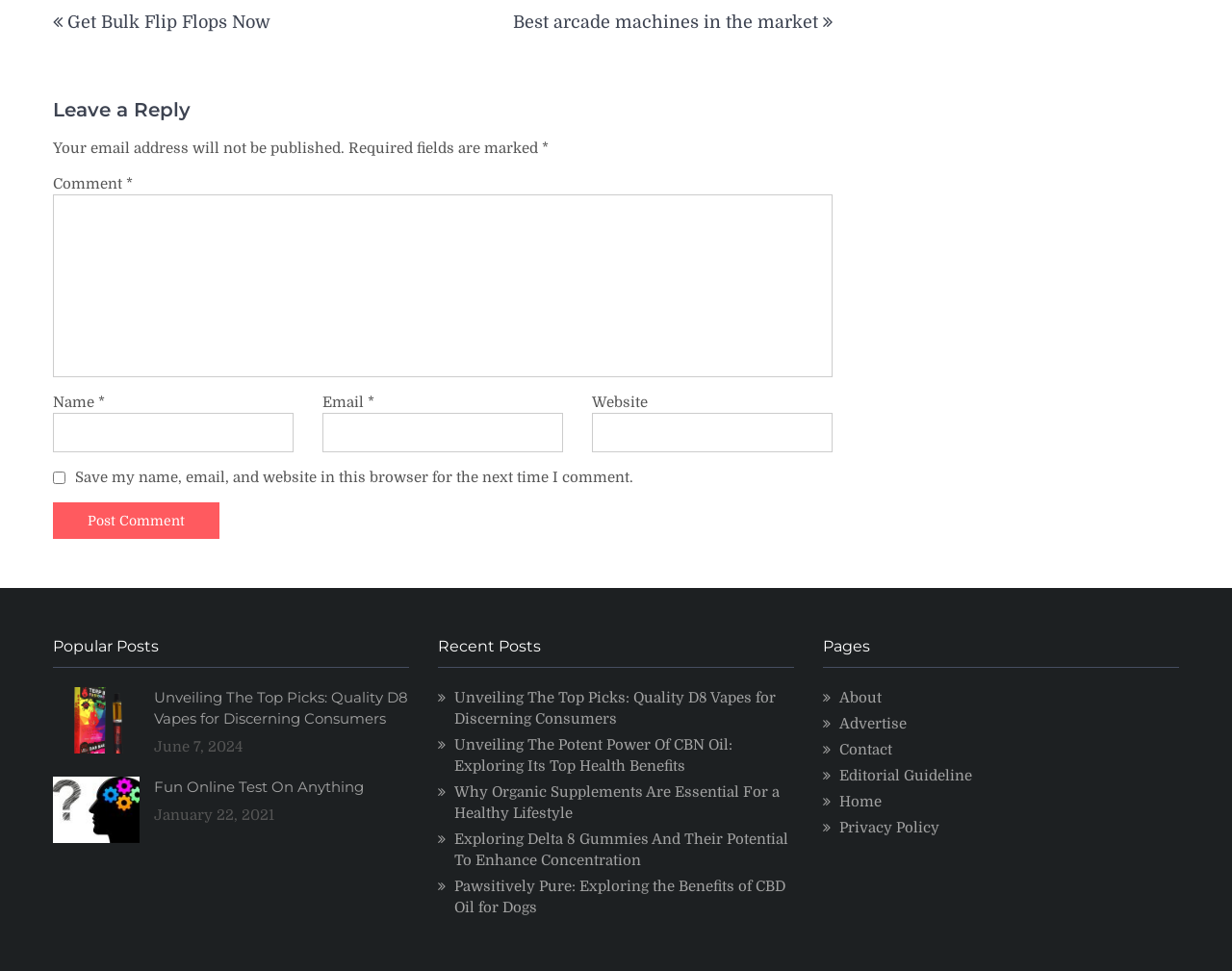Please predict the bounding box coordinates of the element's region where a click is necessary to complete the following instruction: "Go to previous page". The coordinates should be represented by four float numbers between 0 and 1, i.e., [left, top, right, bottom].

None